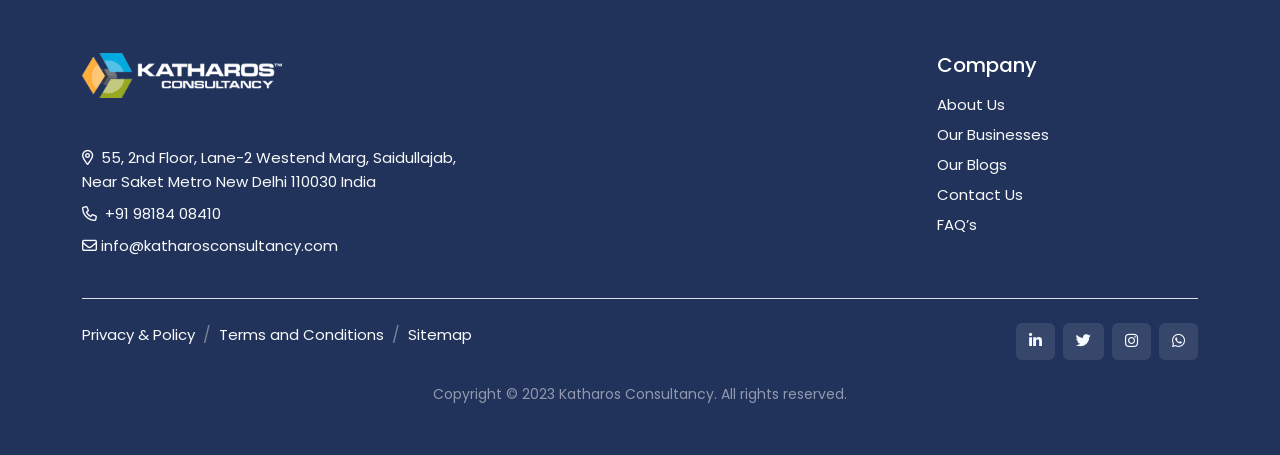Please specify the bounding box coordinates for the clickable region that will help you carry out the instruction: "Send an email to info@katharosconsultancy.com".

[0.064, 0.517, 0.264, 0.563]